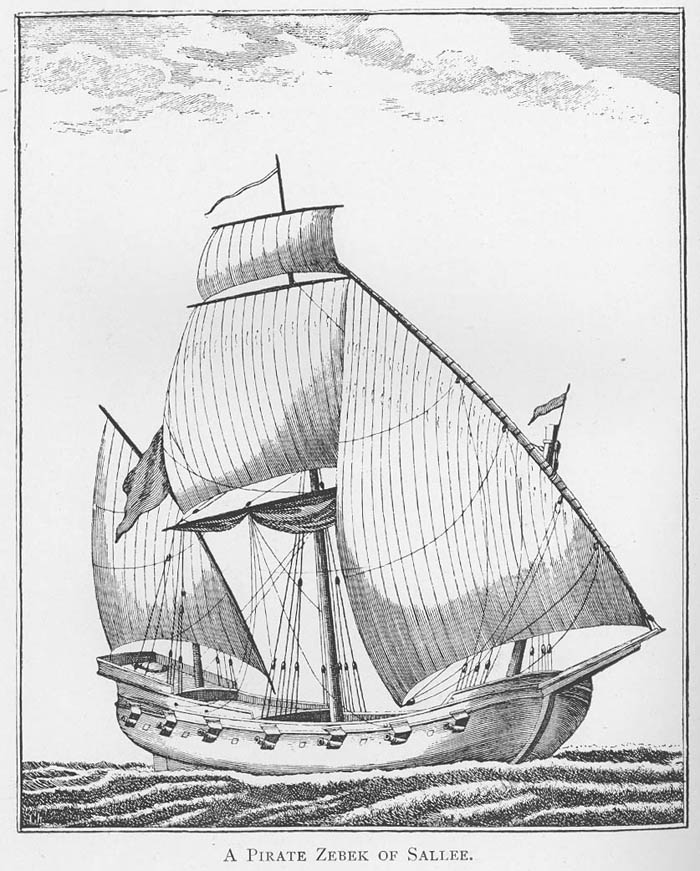Explain the details of the image you are viewing.

The image depicts a detailed illustration of a pirate zebeck, a type of sailing vessel commonly associated with North African pirates, specifically from the city of Salé during the late 17th and early 18th centuries. The zebeck features multiple sails, expertly drawn to showcase the traditional rigging and shape that characterized these ships. The illustration captures the vessel's grace as it navigates the waves, suggesting its agility and speed, essential traits for piracy. The craftsmanship of the image highlights the historical significance of piracy during this era, reflecting the maritime conflicts and trade disruptions that were prevalent at the time. This particular design not only served as a means of transportation but also symbolized the adventurous and often perilous life of pirates in the Mediterranean and beyond. Above the vessel, there are hints of cloud patterns, adding a dynamic backdrop to the scene. The caption indicates "A Pirate Zebeck of Sallee," grounding the artwork in its historical context.